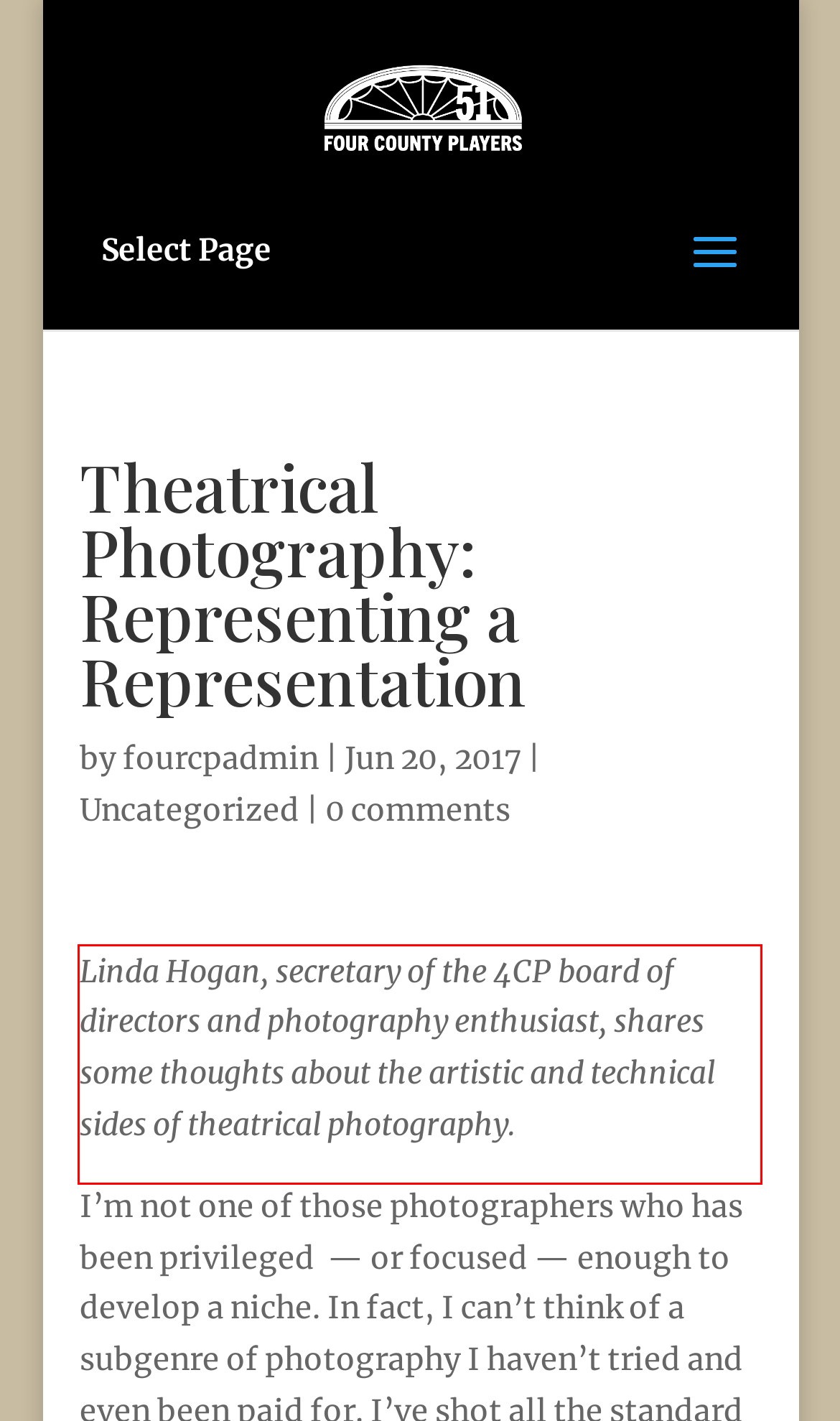You have a webpage screenshot with a red rectangle surrounding a UI element. Extract the text content from within this red bounding box.

Linda Hogan, secretary of the 4CP board of directors and photography enthusiast, shares some thoughts about the artistic and technical sides of theatrical photography.